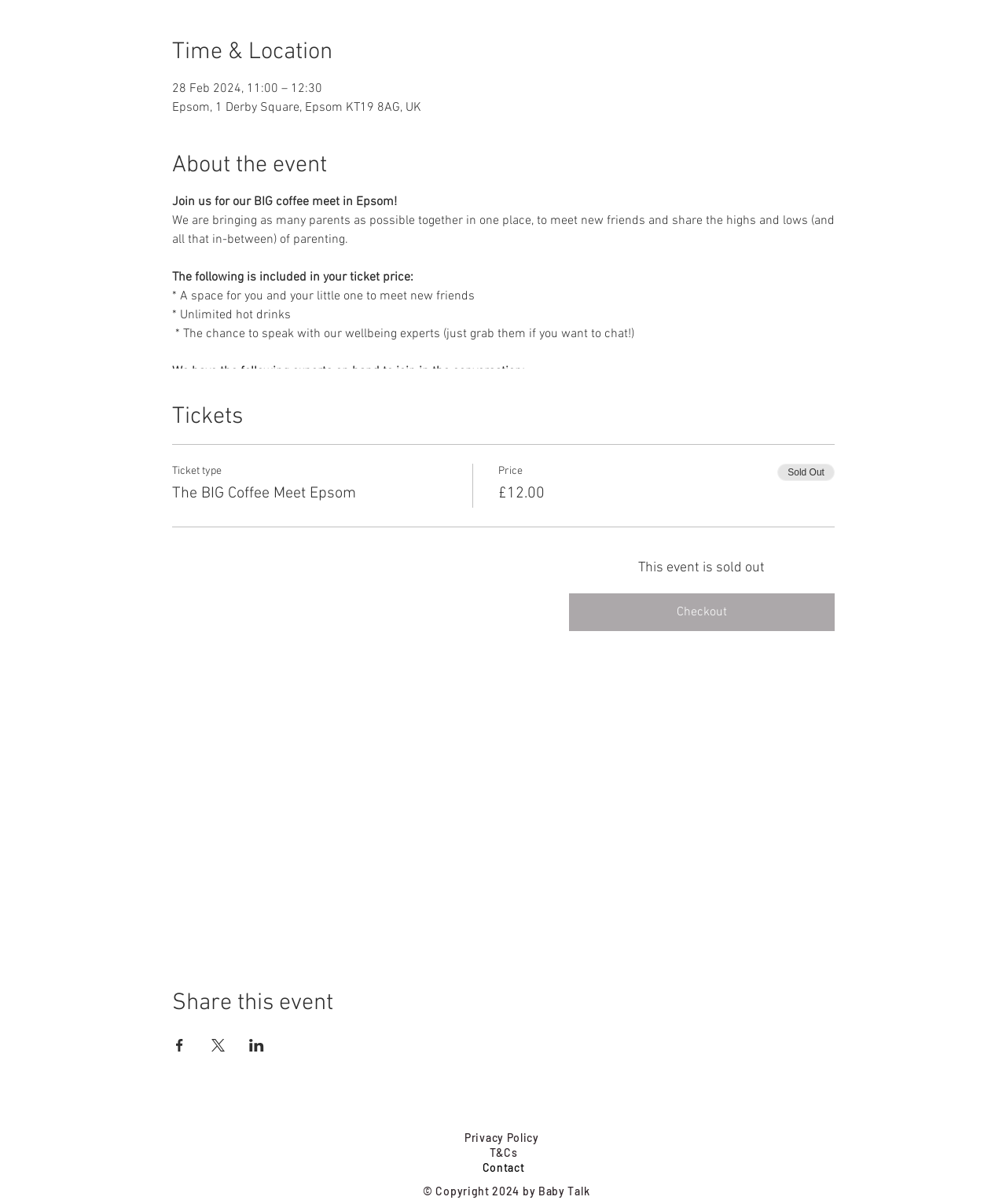Calculate the bounding box coordinates of the UI element given the description: "aria-label="Facebook"".

[0.502, 0.914, 0.522, 0.93]